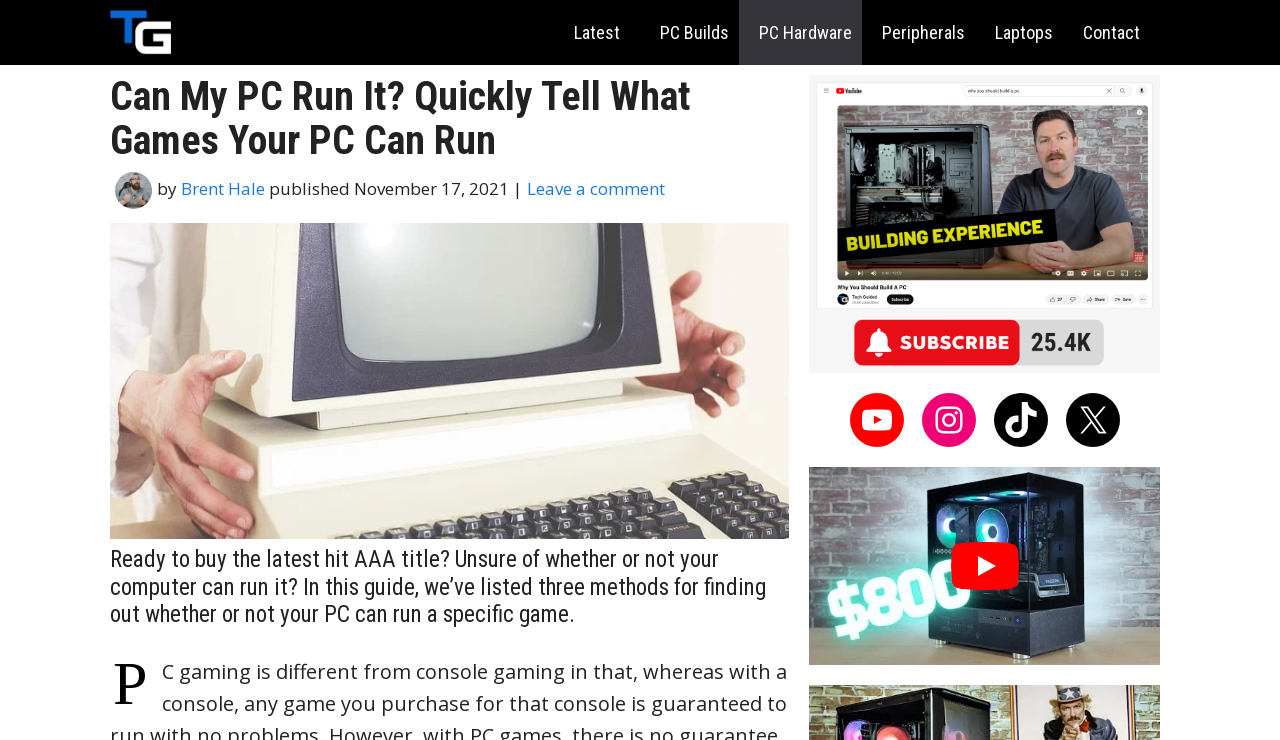What is the purpose of this webpage?
Using the information from the image, give a concise answer in one word or a short phrase.

Check PC game compatibility